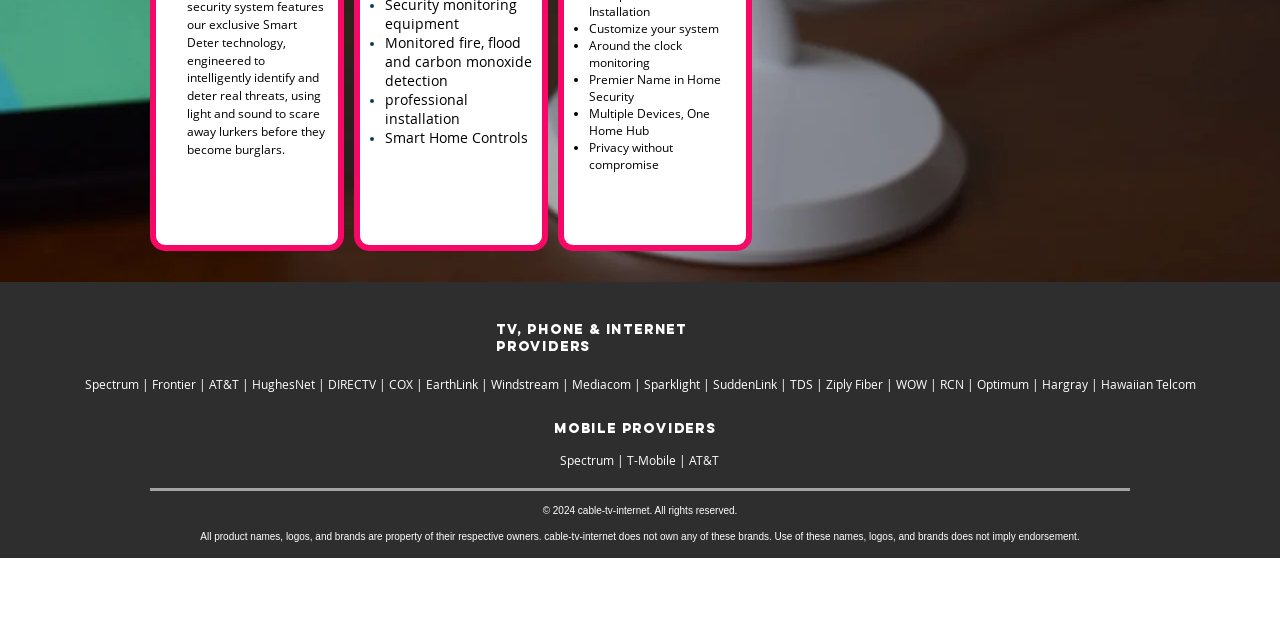Find the bounding box coordinates for the HTML element described as: "AT&T". The coordinates should consist of four float values between 0 and 1, i.e., [left, top, right, bottom].

[0.538, 0.706, 0.561, 0.731]